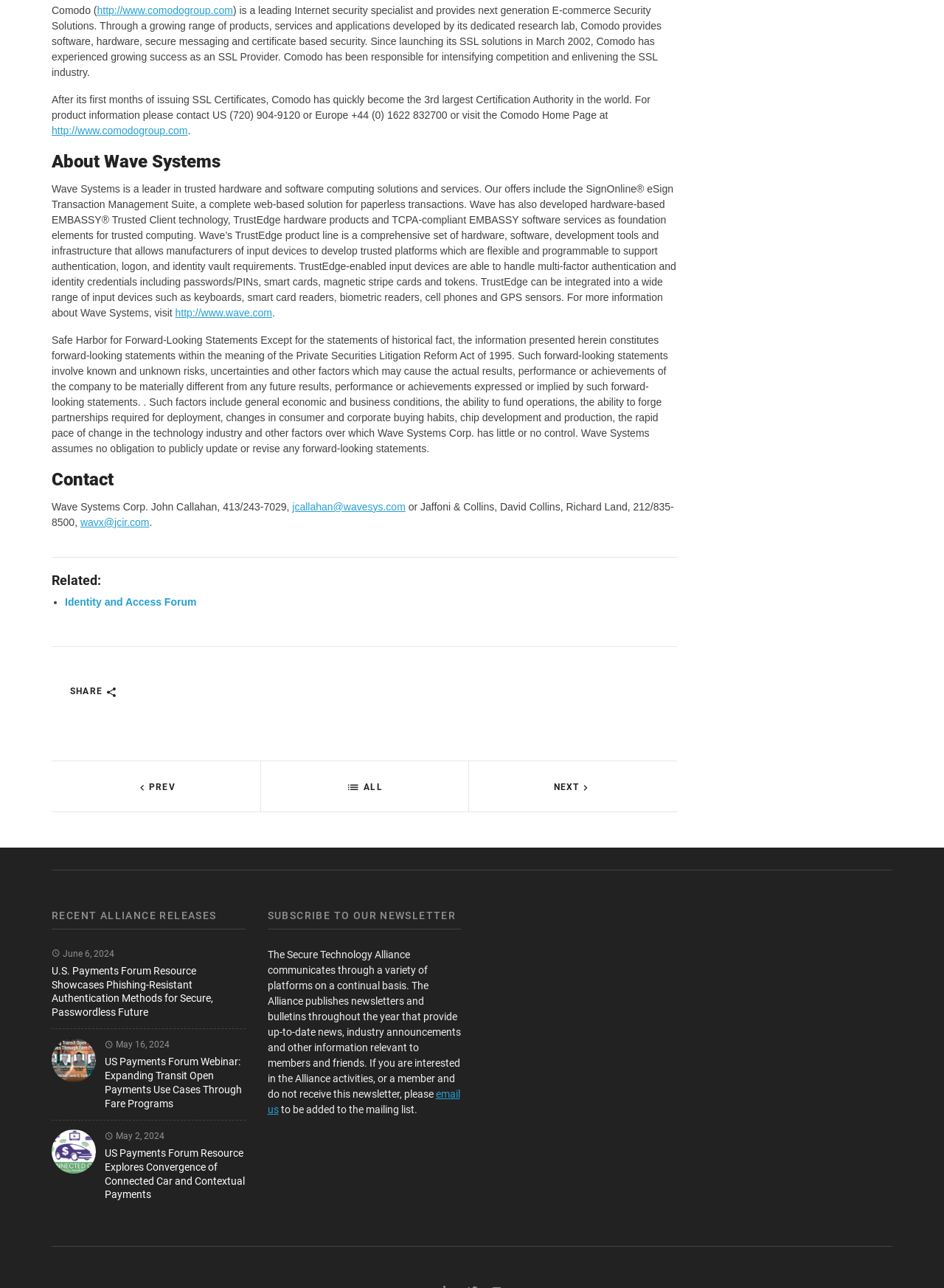Identify the bounding box coordinates necessary to click and complete the given instruction: "Browse the ALL ISSUES page".

None